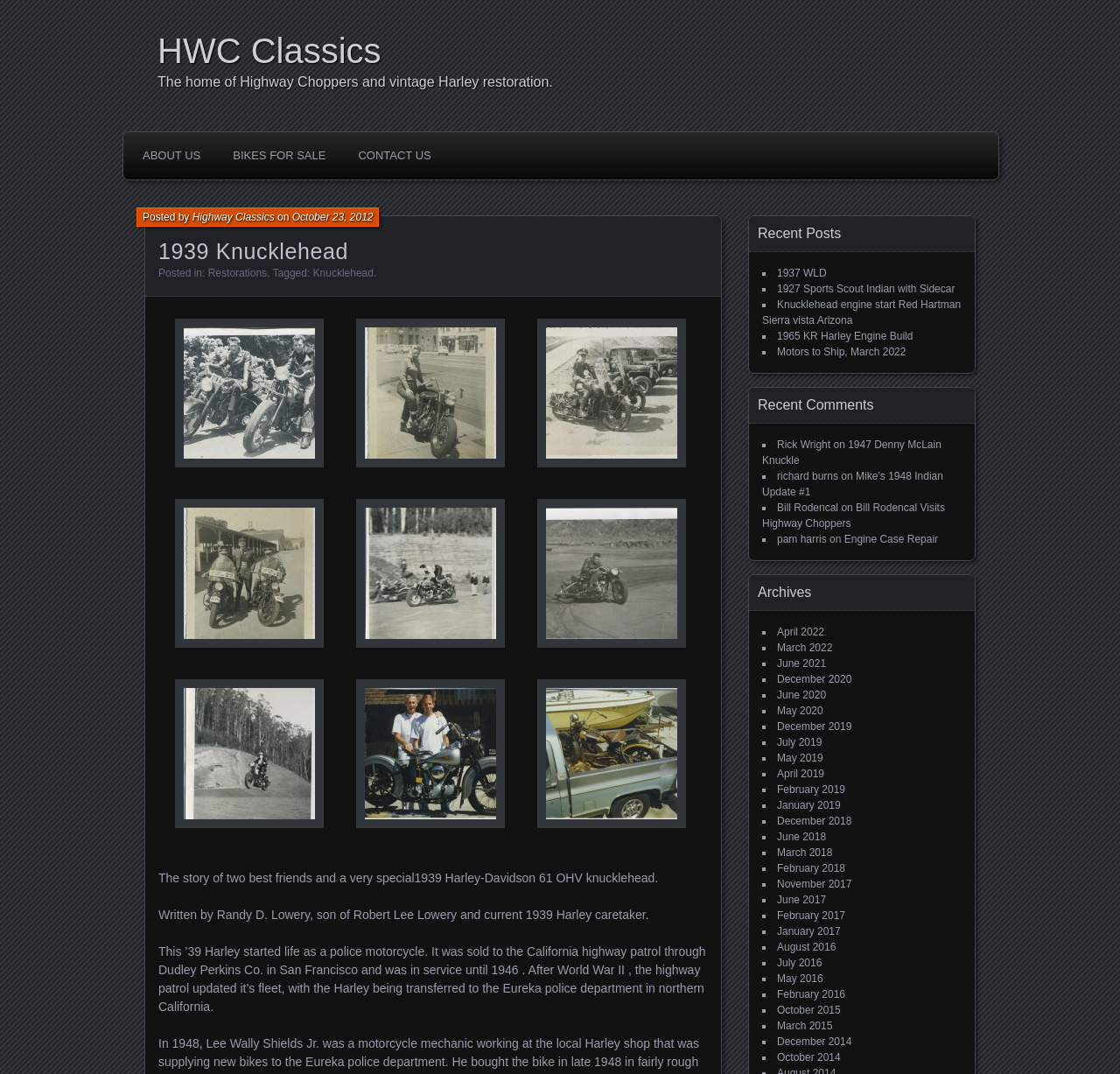From the image, can you give a detailed response to the question below:
What is the category of the post?

The category of the post can be found in the link element that reads 'Restorations', which is located near the 'Posted in:' static text element.